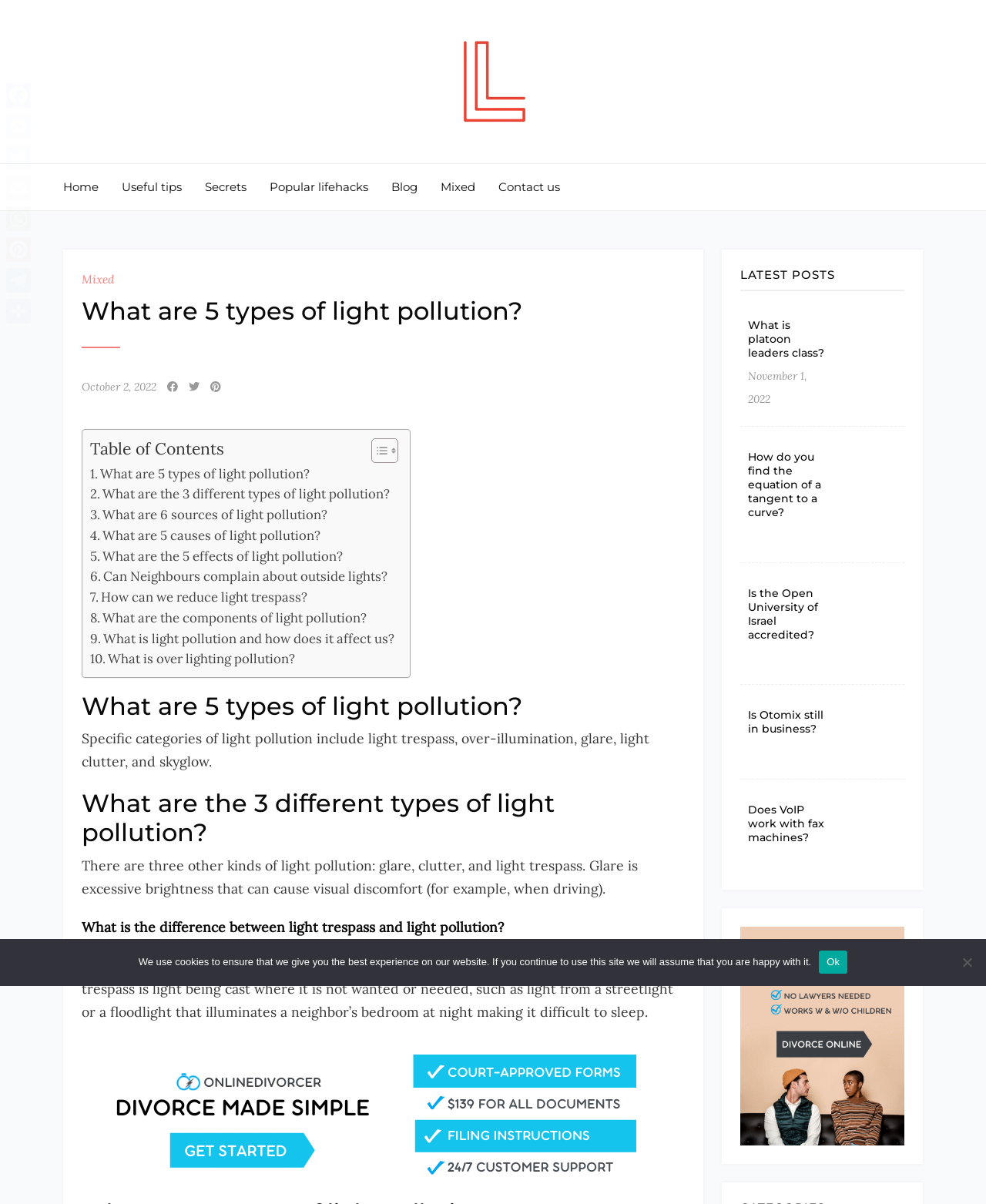Determine the bounding box coordinates of the area to click in order to meet this instruction: "Click on the 'Home' link".

[0.064, 0.136, 0.1, 0.175]